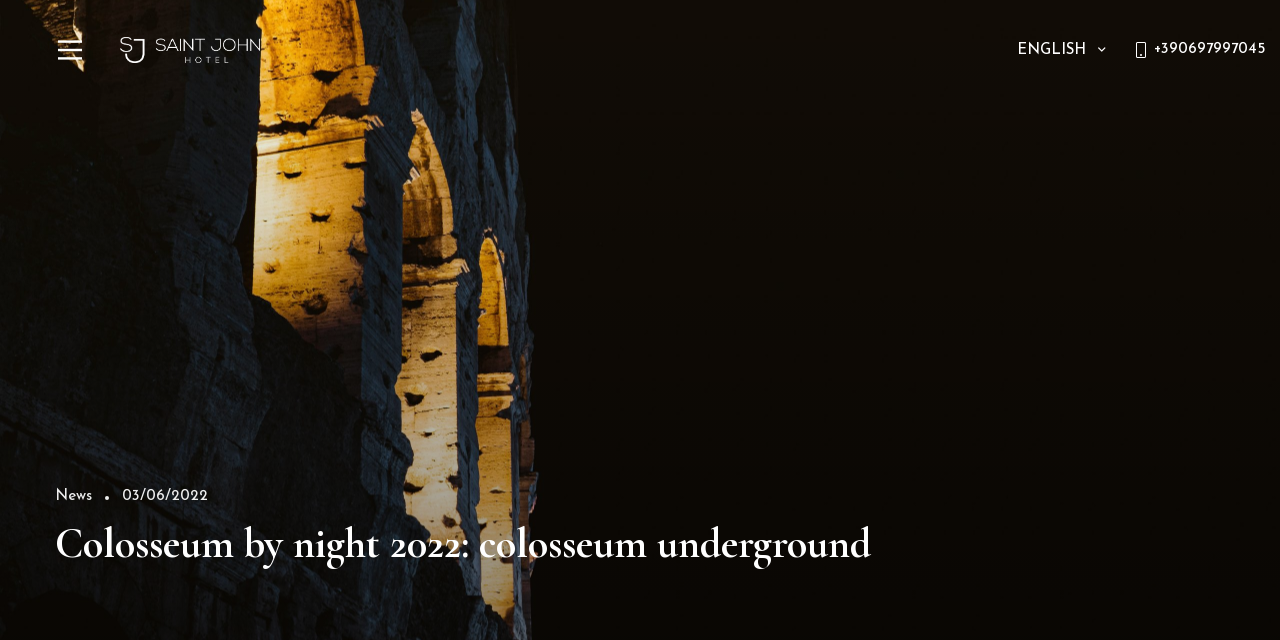Give a one-word or one-phrase response to the question: 
What is the phone number provided?

+390697997045